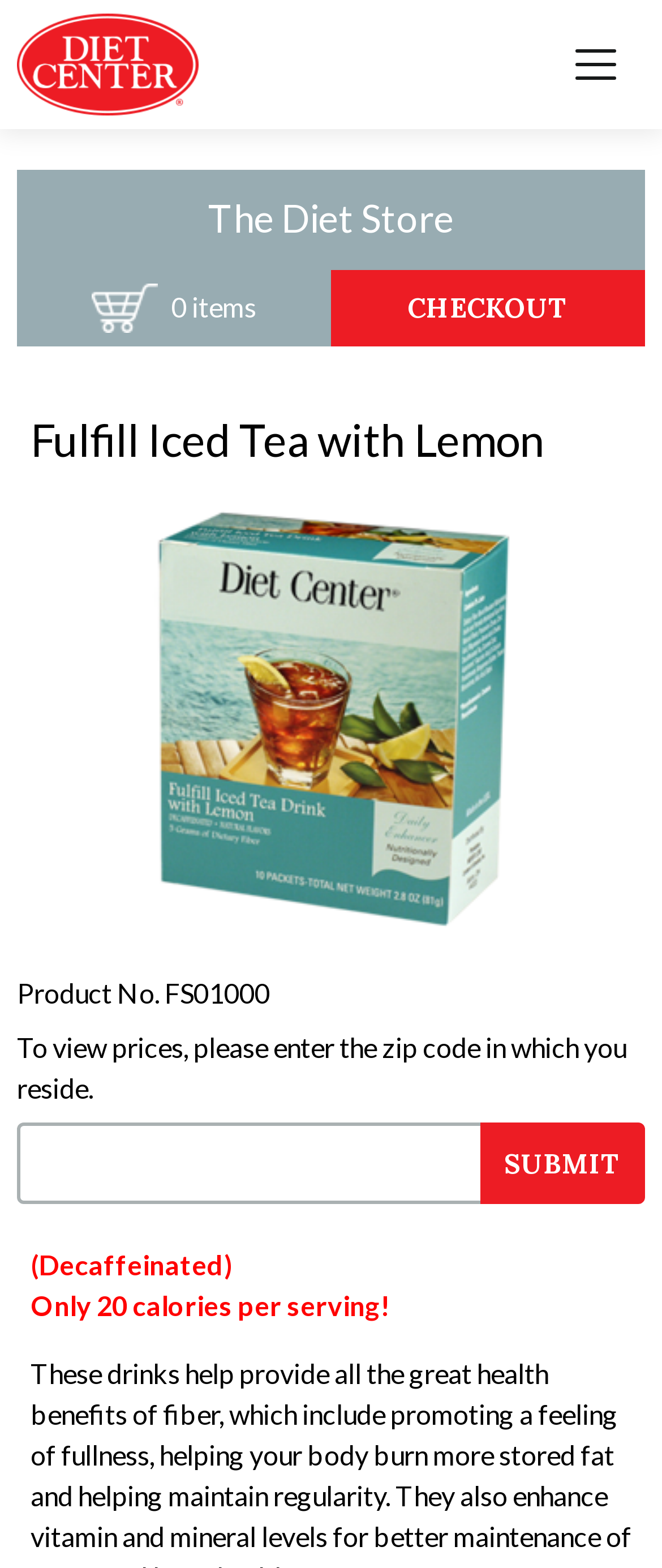What is the button below the textbox used for?
Provide a well-explained and detailed answer to the question.

I found the button by looking at the element below the textbox, which is a button element with the text 'SUBMIT'.